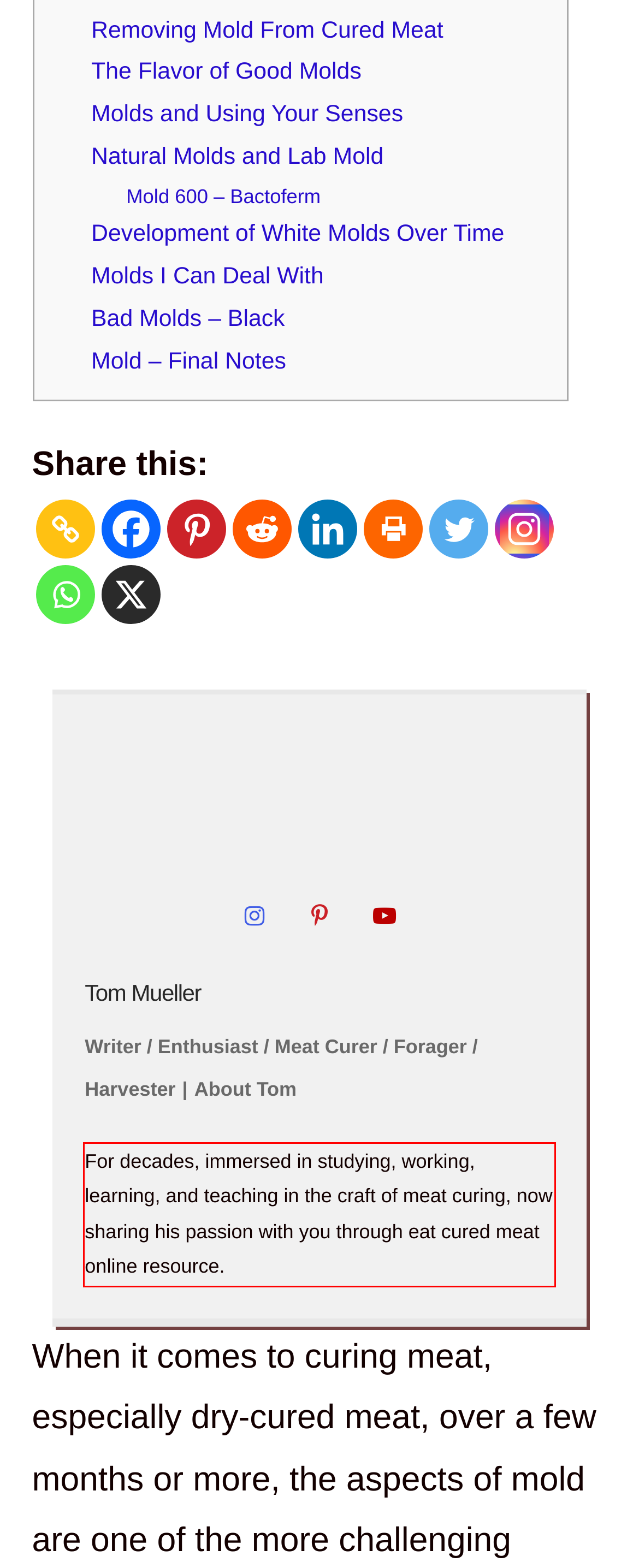By examining the provided screenshot of a webpage, recognize the text within the red bounding box and generate its text content.

For decades, immersed in studying, working, learning, and teaching in the craft of meat curing, now sharing his passion with you through eat cured meat online resource.